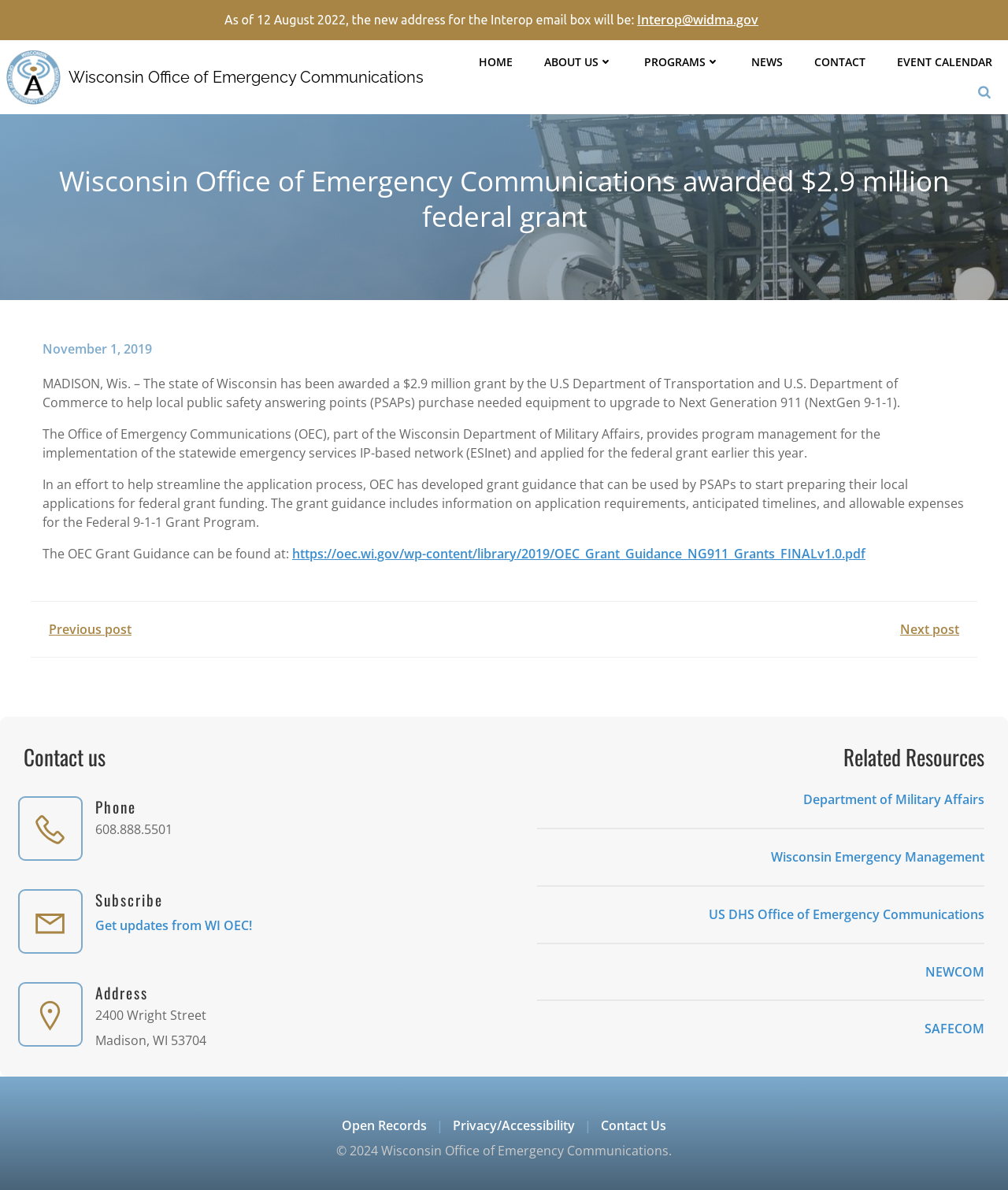Please specify the bounding box coordinates of the clickable region necessary for completing the following instruction: "Read the 'Affiliate Disclosure'". The coordinates must consist of four float numbers between 0 and 1, i.e., [left, top, right, bottom].

None